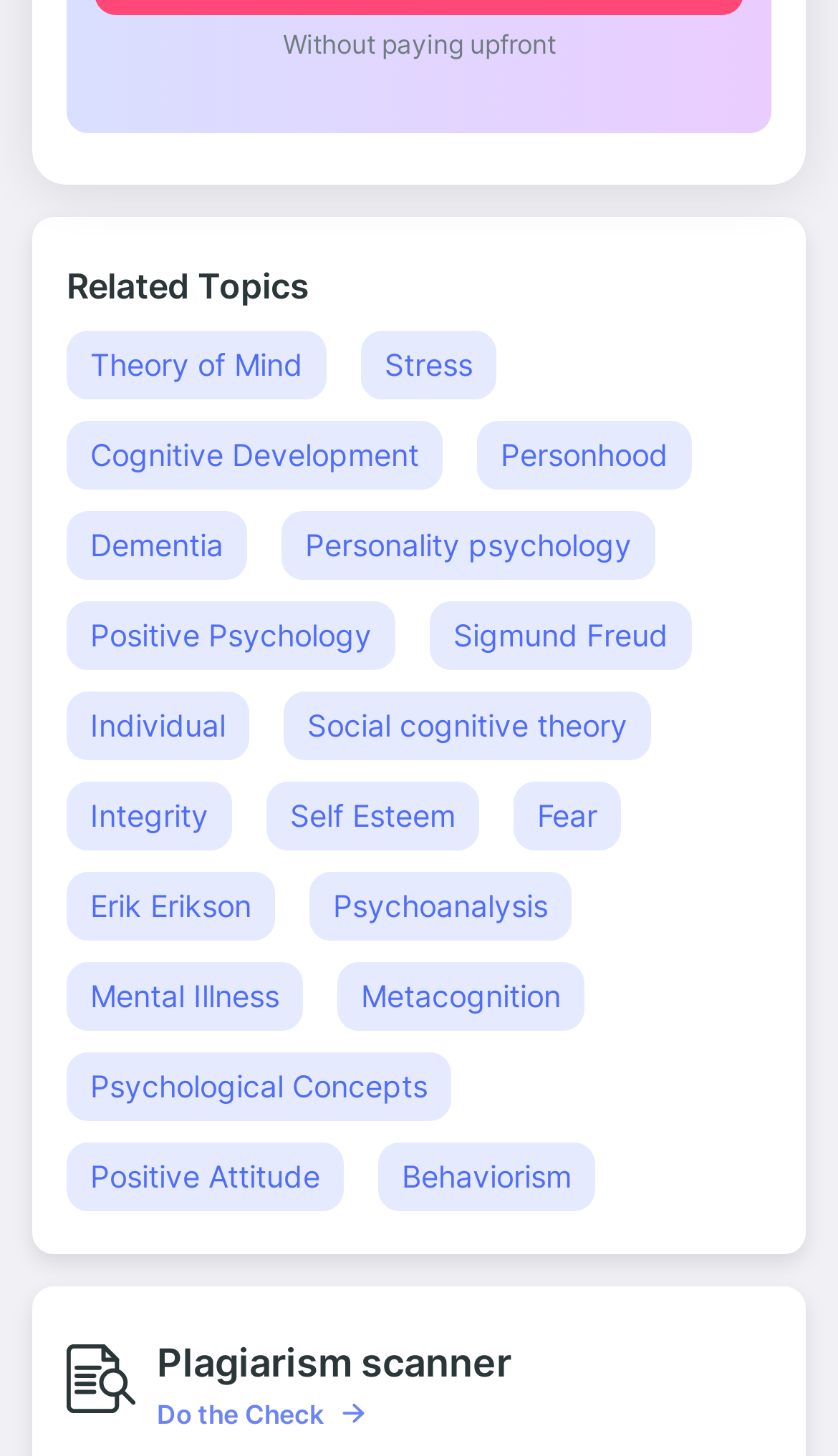Identify the bounding box coordinates of the element to click to follow this instruction: 'Read about Cognitive Development'. Ensure the coordinates are four float values between 0 and 1, provided as [left, top, right, bottom].

[0.079, 0.289, 0.528, 0.336]